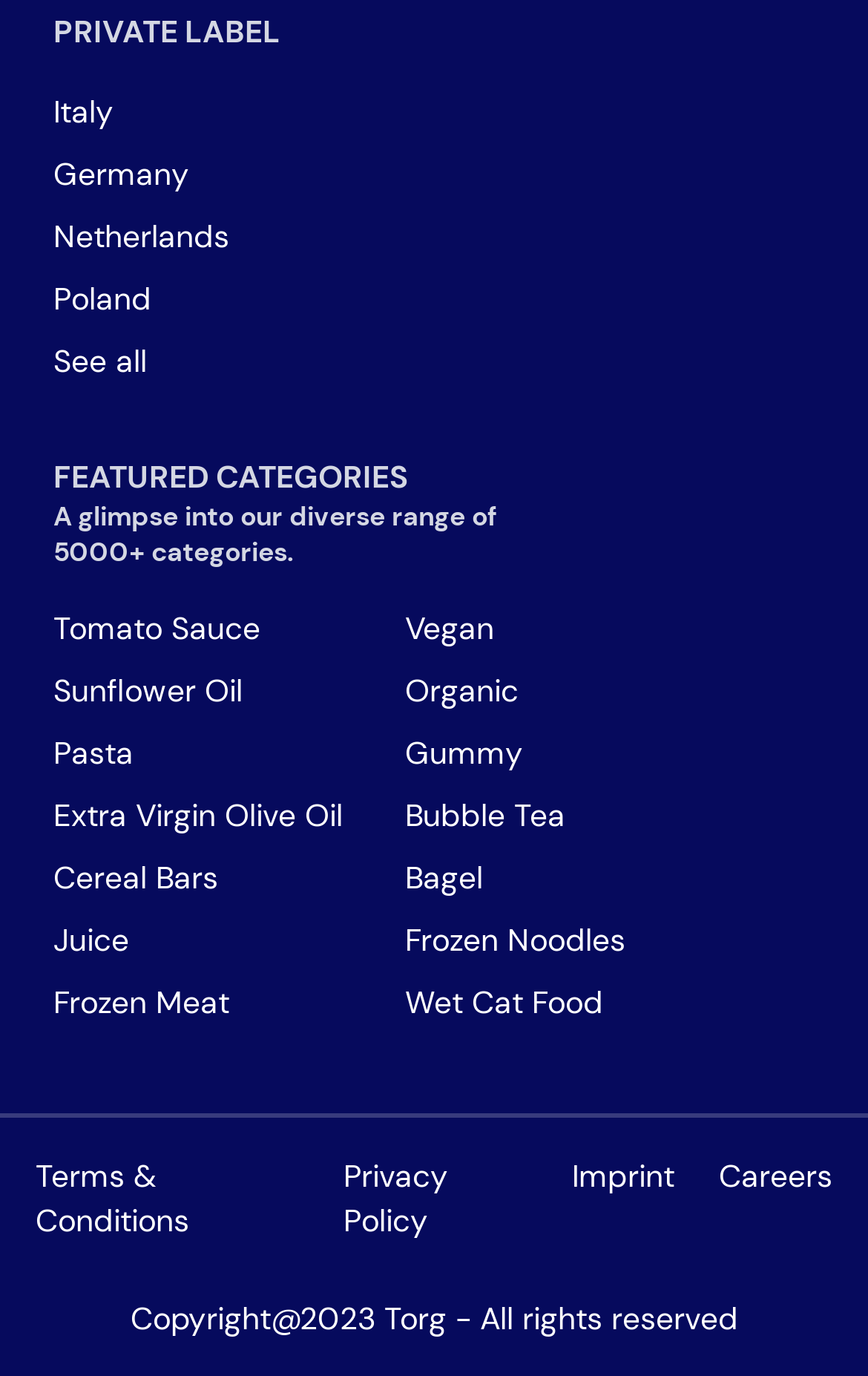Identify the bounding box coordinates necessary to click and complete the given instruction: "View categories".

[0.062, 0.245, 0.421, 0.278]